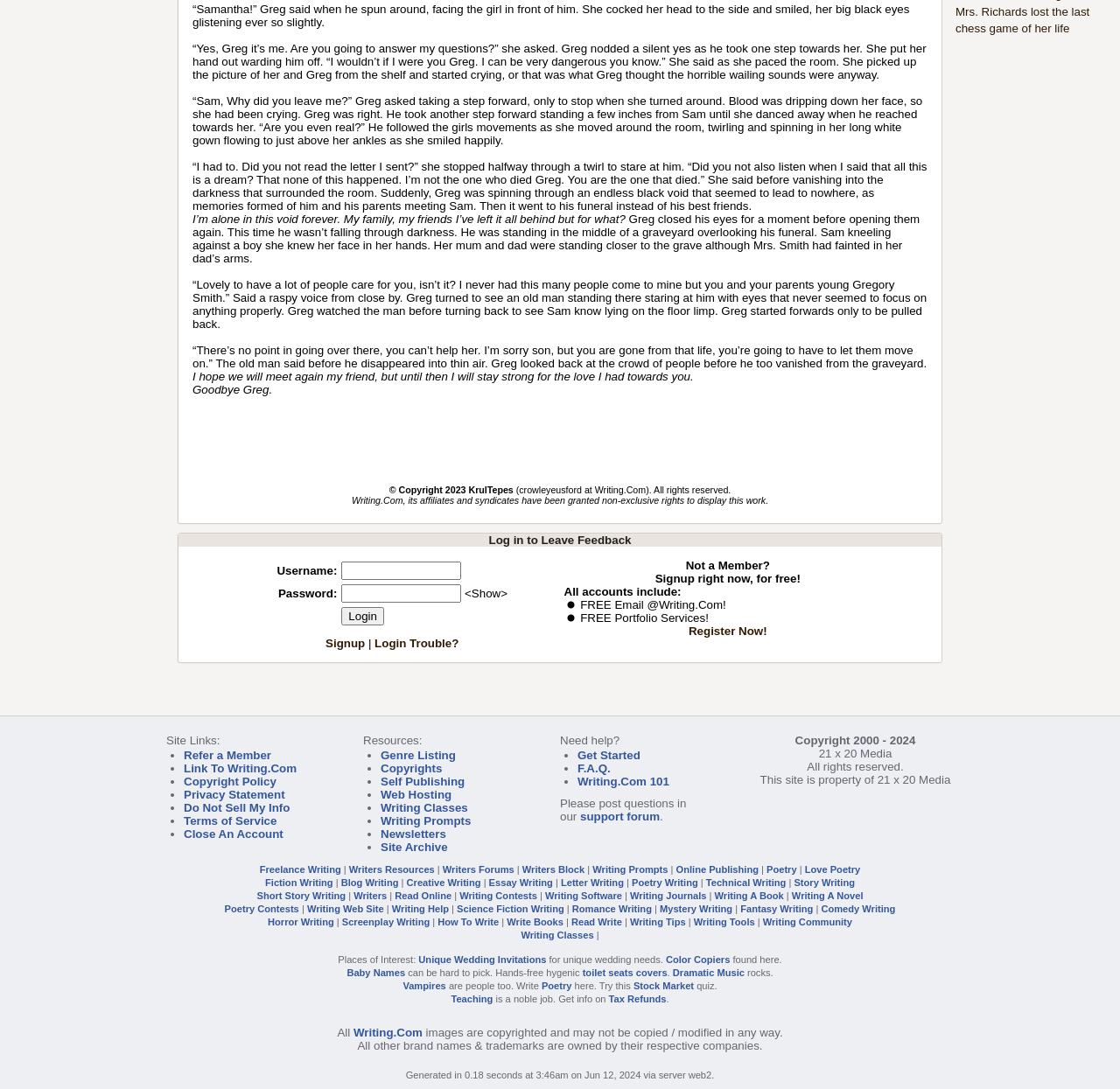Locate the bounding box coordinates of the clickable region to complete the following instruction: "View the site links."

[0.148, 0.674, 0.196, 0.686]